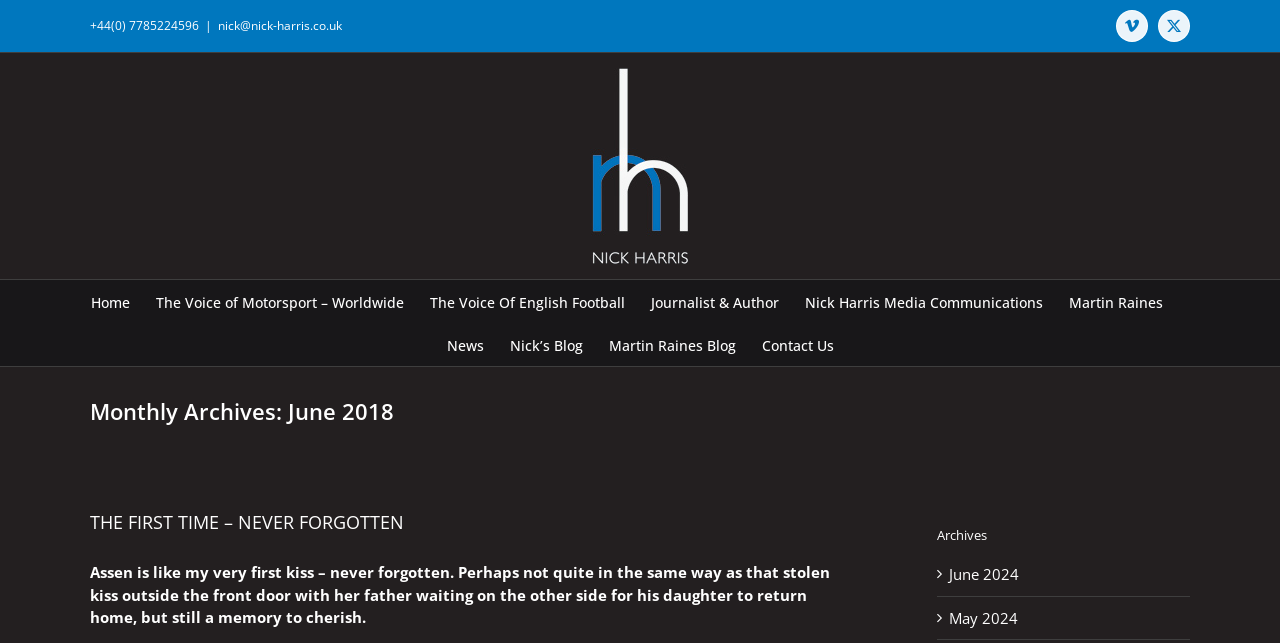What is the phone number on the webpage?
Answer the question with a detailed explanation, including all necessary information.

I found the phone number by looking at the static text element with the bounding box coordinates [0.07, 0.026, 0.155, 0.053] which contains the text '+44(0) 7785224596'.